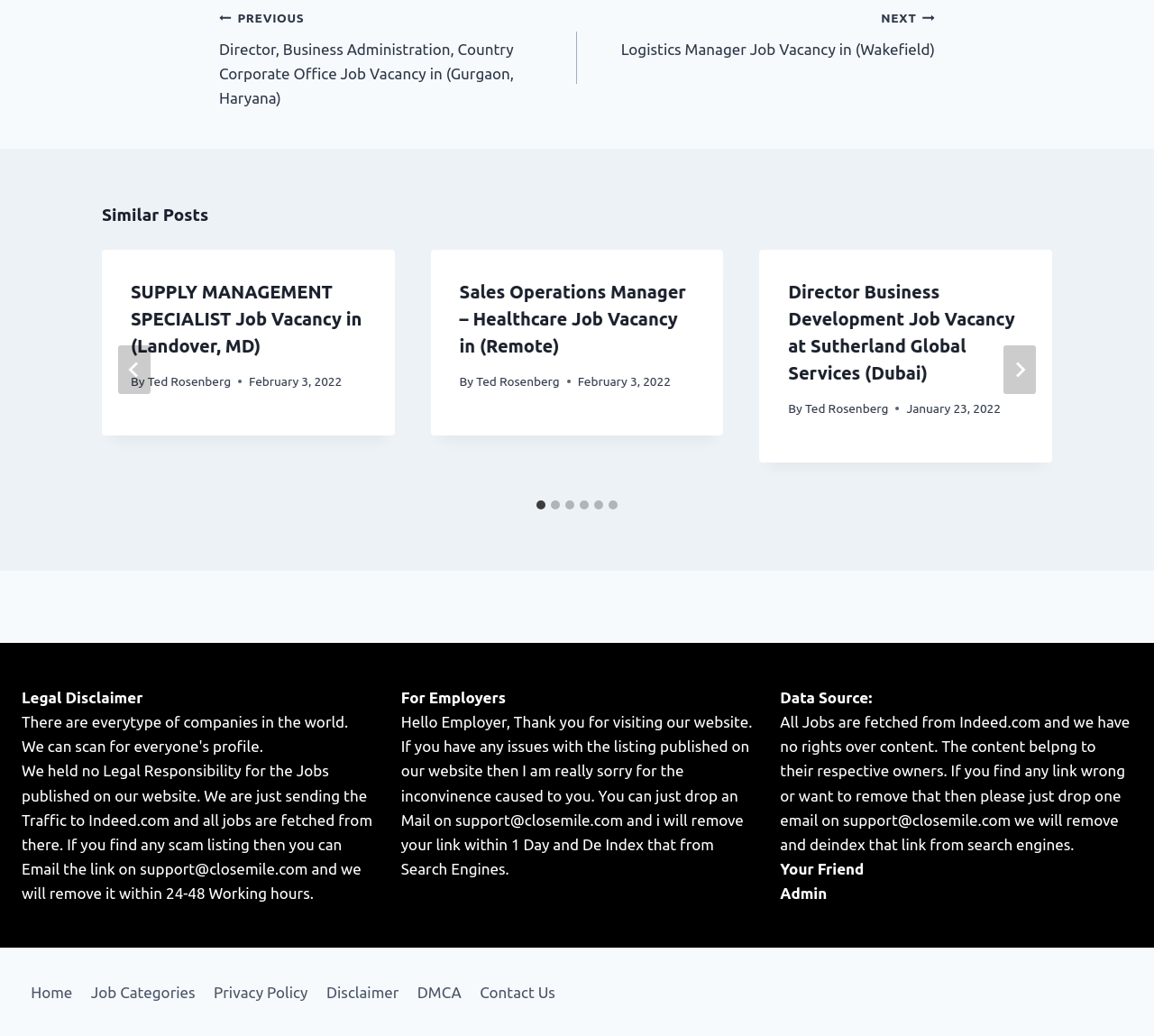Locate the bounding box coordinates of the element's region that should be clicked to carry out the following instruction: "Click the BOOK ONLINE button". The coordinates need to be four float numbers between 0 and 1, i.e., [left, top, right, bottom].

None